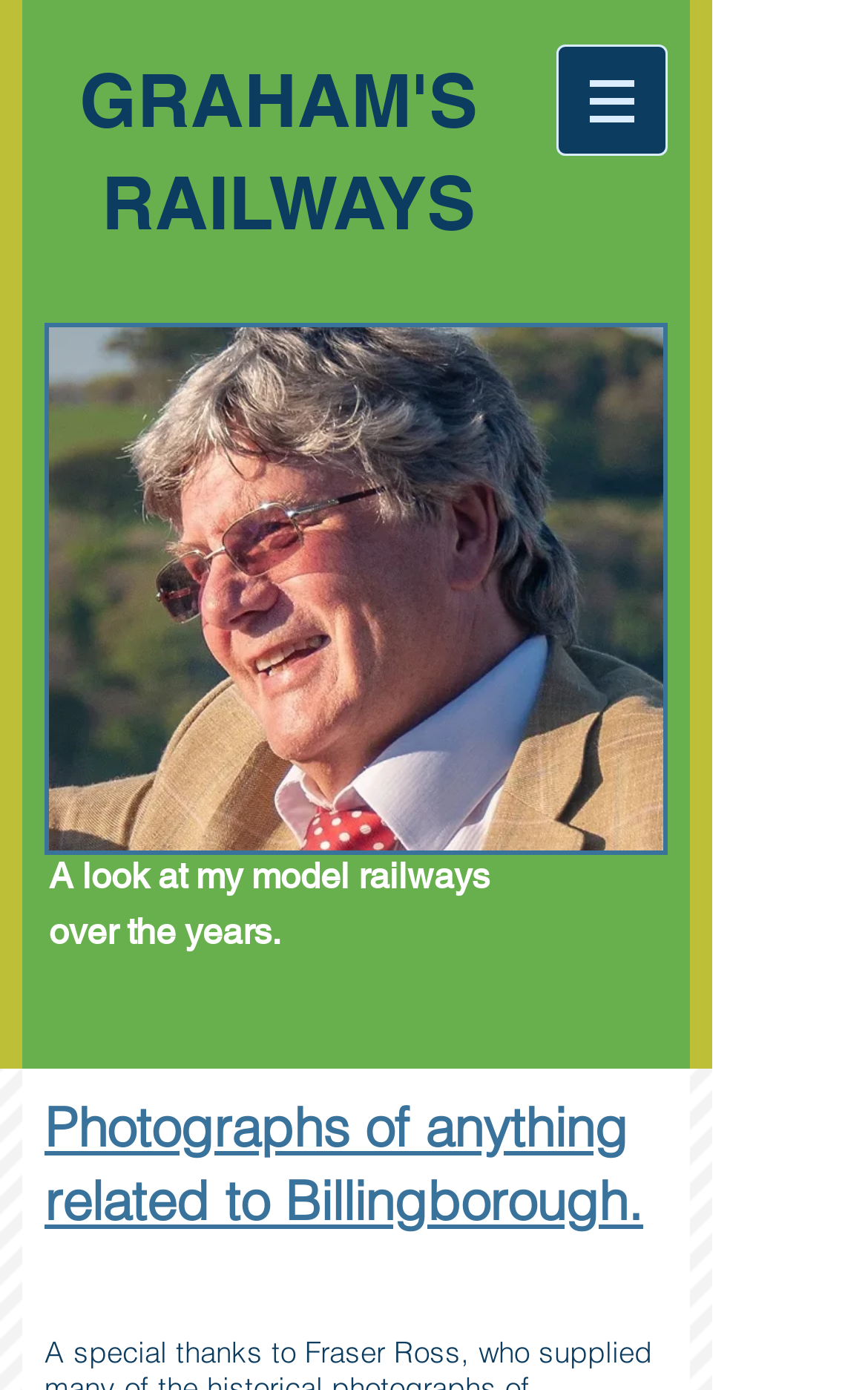Provide a brief response to the question below using one word or phrase:
Is the navigation menu expanded?

No